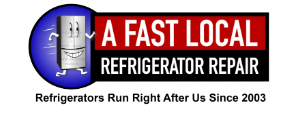What year is mentioned in the tagline?
Refer to the screenshot and respond with a concise word or phrase.

2003